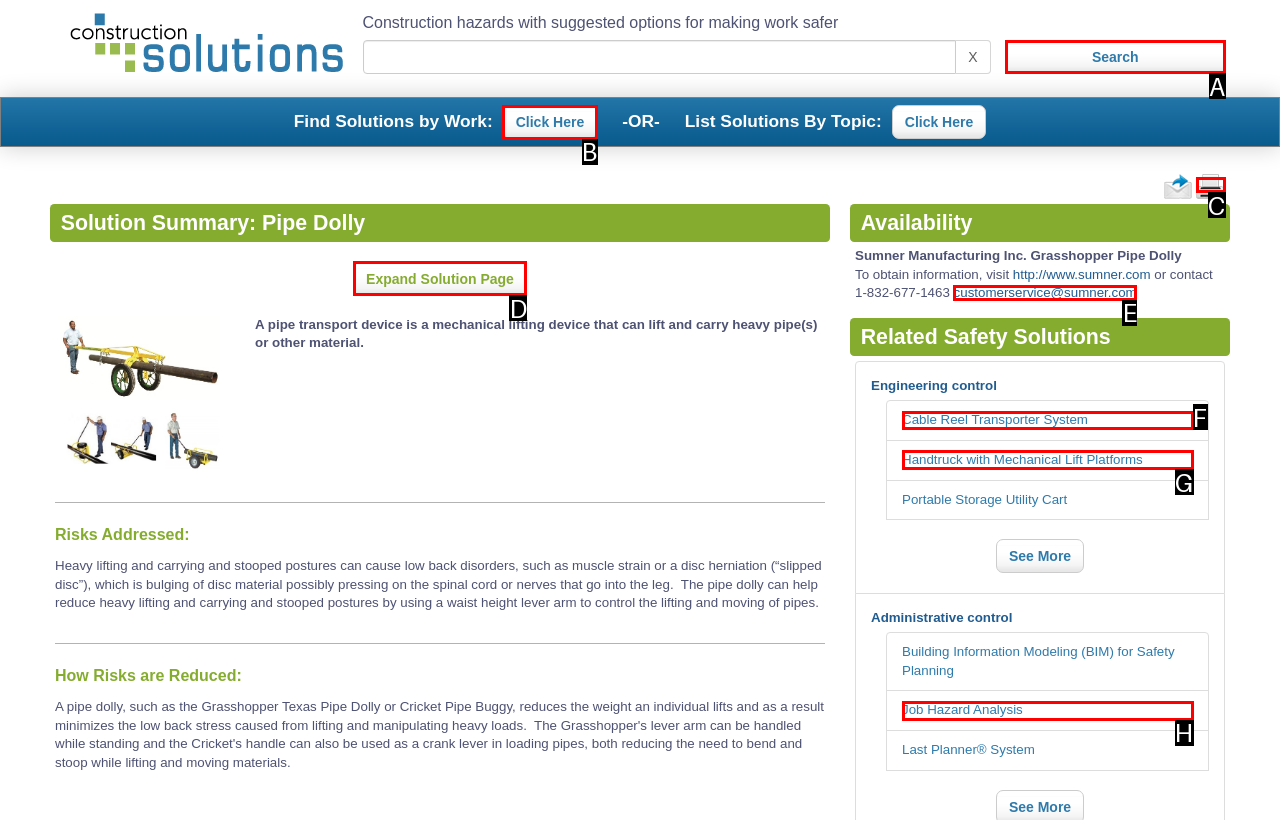Identify the letter of the UI element that fits the description: alt="print button" title="Print this Solution"
Respond with the letter of the option directly.

C